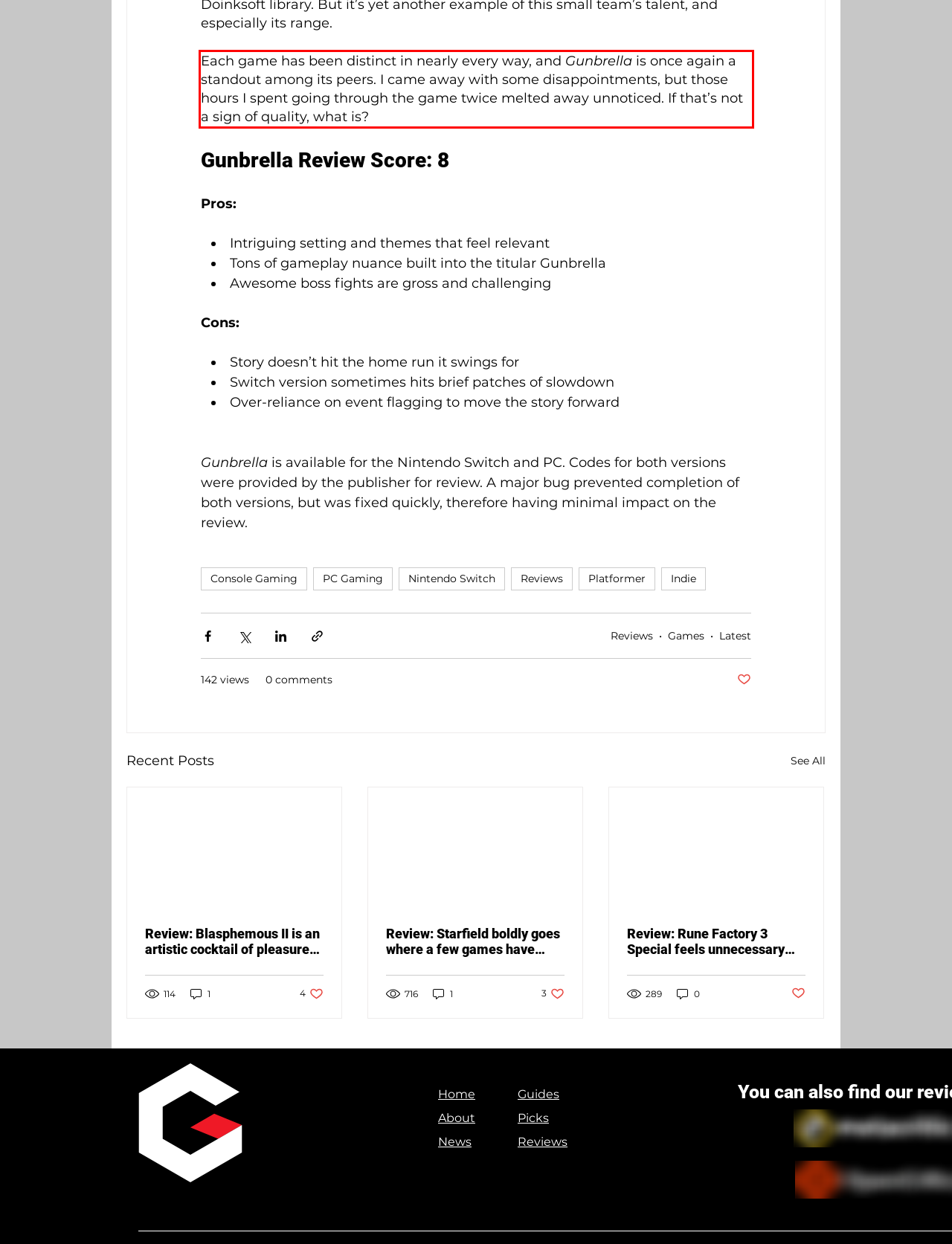Observe the screenshot of the webpage that includes a red rectangle bounding box. Conduct OCR on the content inside this red bounding box and generate the text.

Each game has been distinct in nearly every way, and Gunbrella is once again a standout among its peers. I came away with some disappointments, but those hours I spent going through the game twice melted away unnoticed. If that’s not a sign of quality, what is?